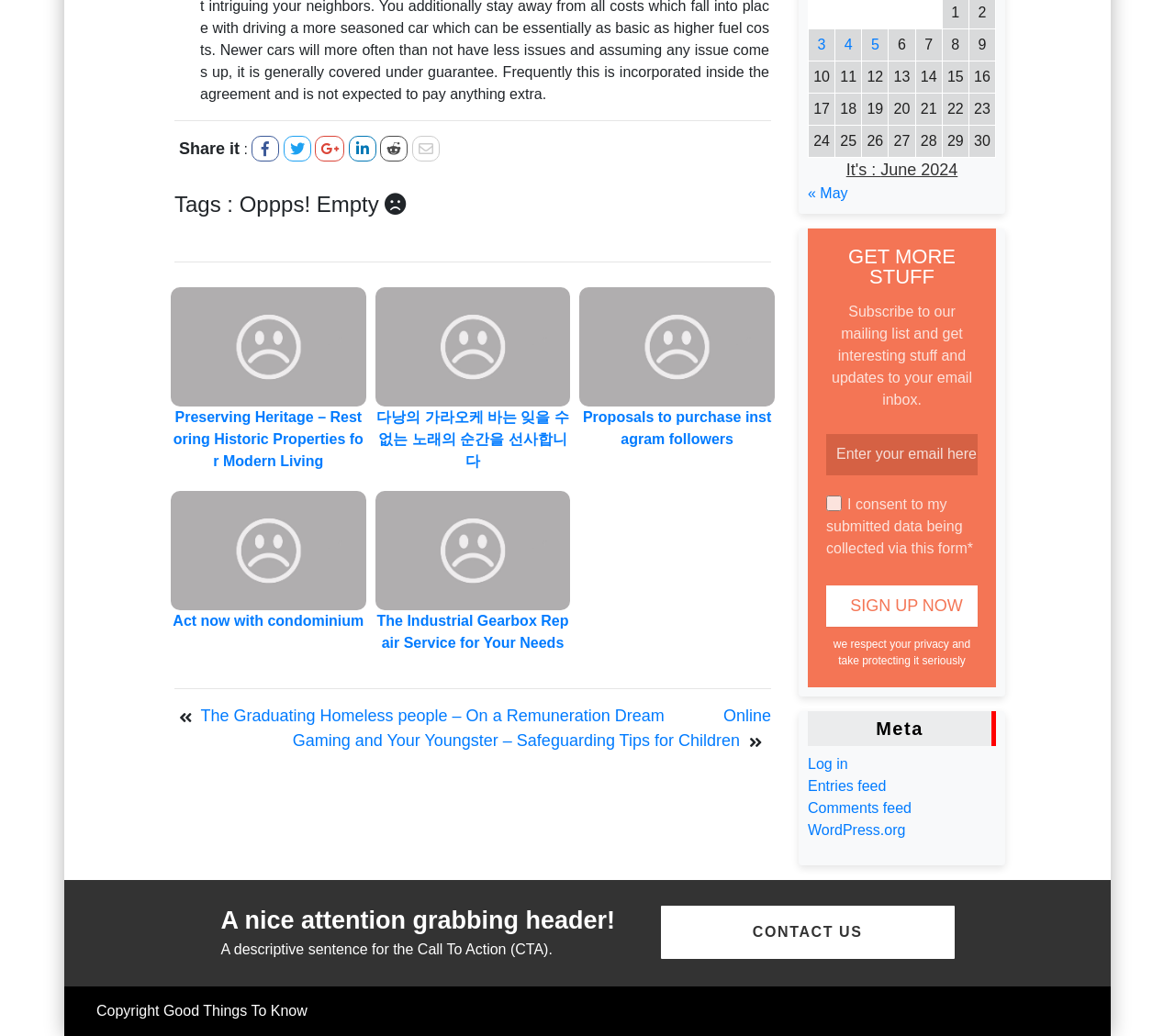Determine the bounding box coordinates for the element that should be clicked to follow this instruction: "Click on the button 'Sign Up Now'". The coordinates should be given as four float numbers between 0 and 1, in the format [left, top, right, bottom].

[0.703, 0.565, 0.832, 0.605]